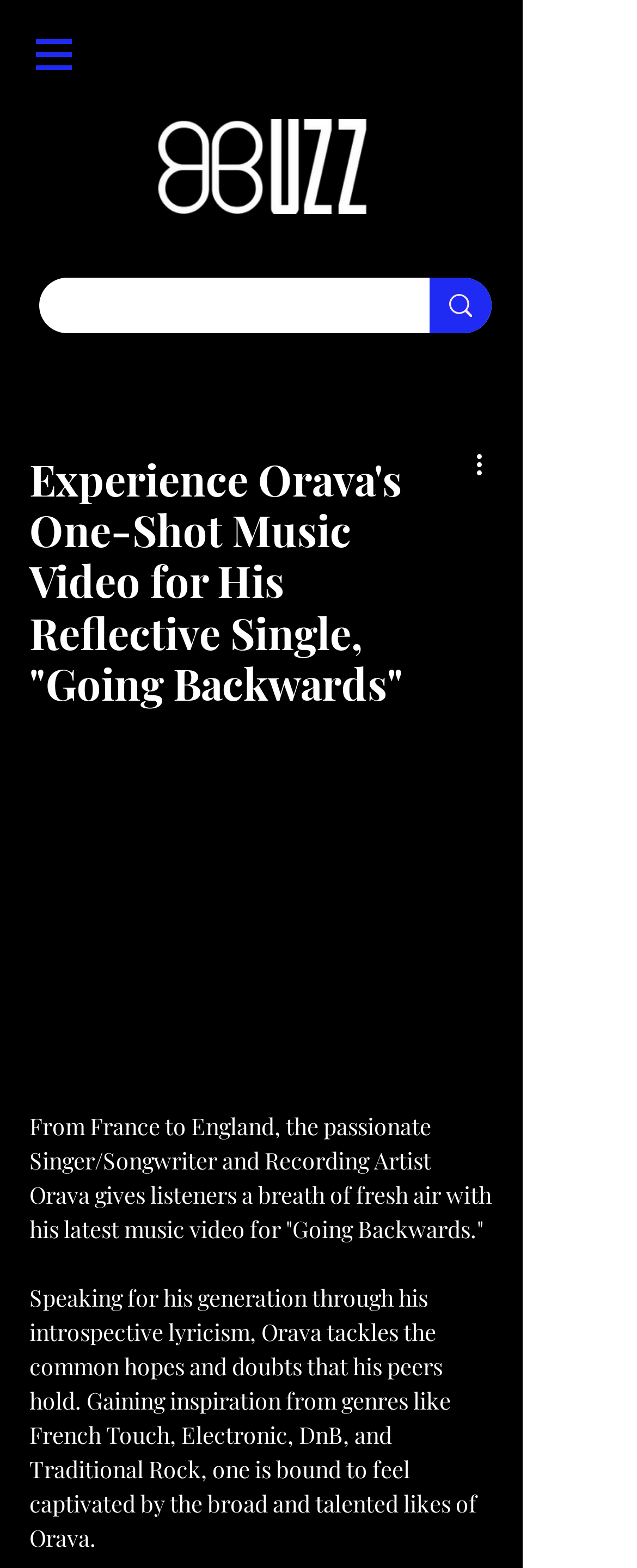What is the singer's name? Analyze the screenshot and reply with just one word or a short phrase.

Orava